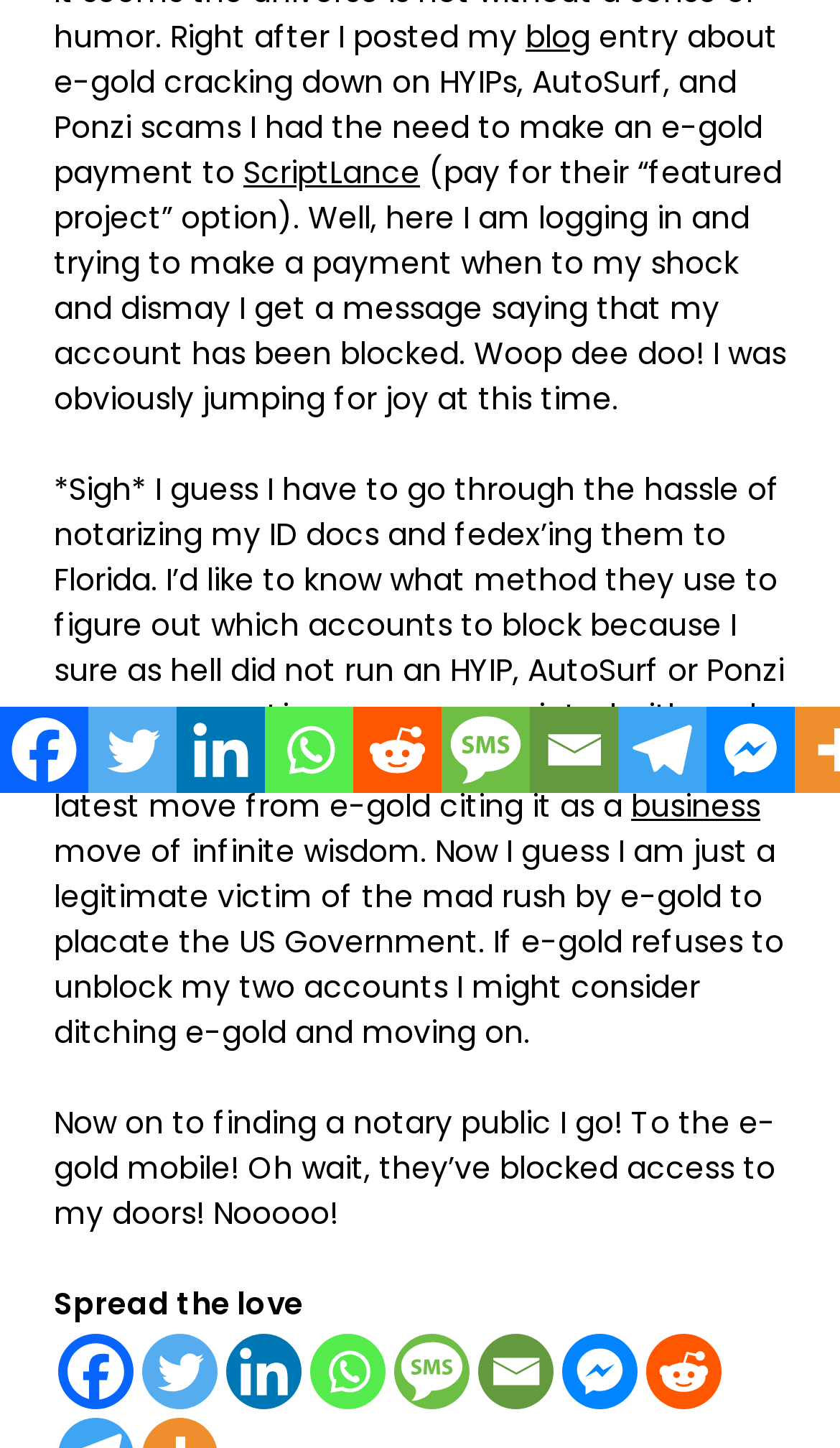Find the coordinates for the bounding box of the element with this description: "West Haven Driving School".

None